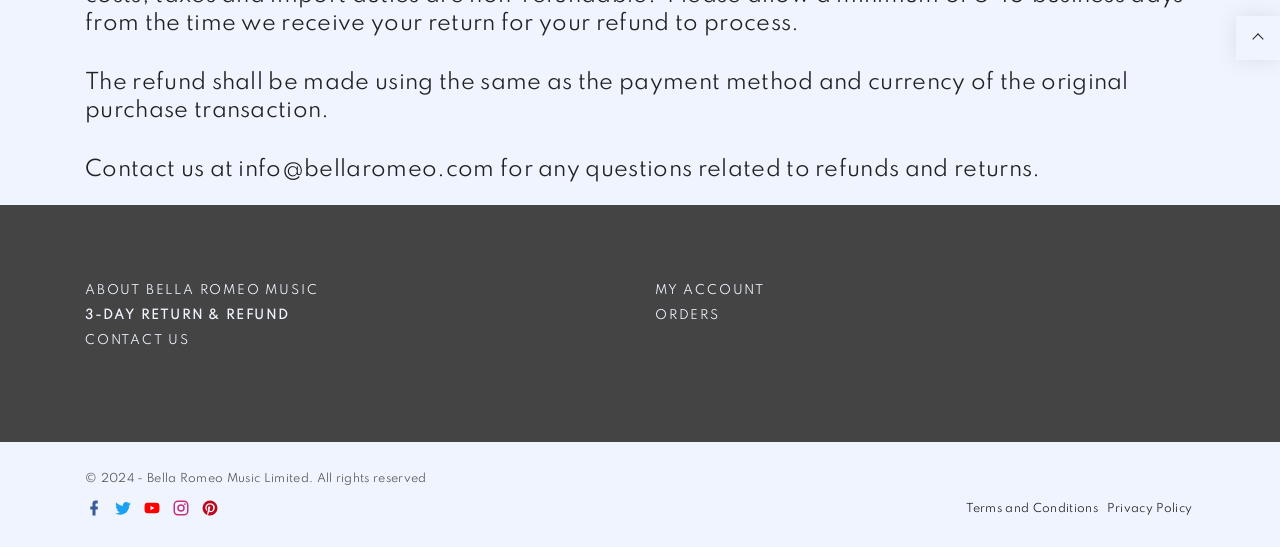Identify the bounding box coordinates for the region to click in order to carry out this instruction: "Contact us". Provide the coordinates using four float numbers between 0 and 1, formatted as [left, top, right, bottom].

[0.066, 0.611, 0.148, 0.635]